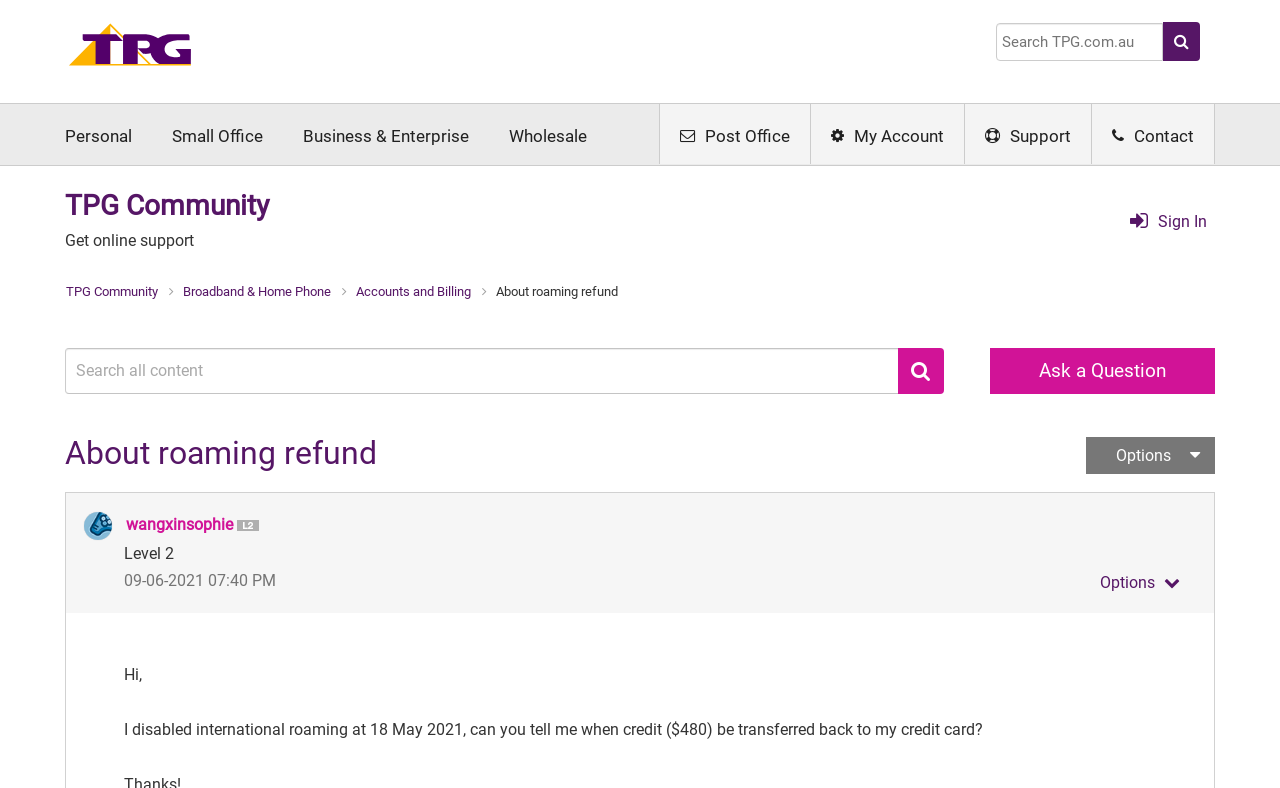Find the bounding box coordinates of the clickable element required to execute the following instruction: "View Profile of wangxinsophie". Provide the coordinates as four float numbers between 0 and 1, i.e., [left, top, right, bottom].

[0.098, 0.654, 0.182, 0.678]